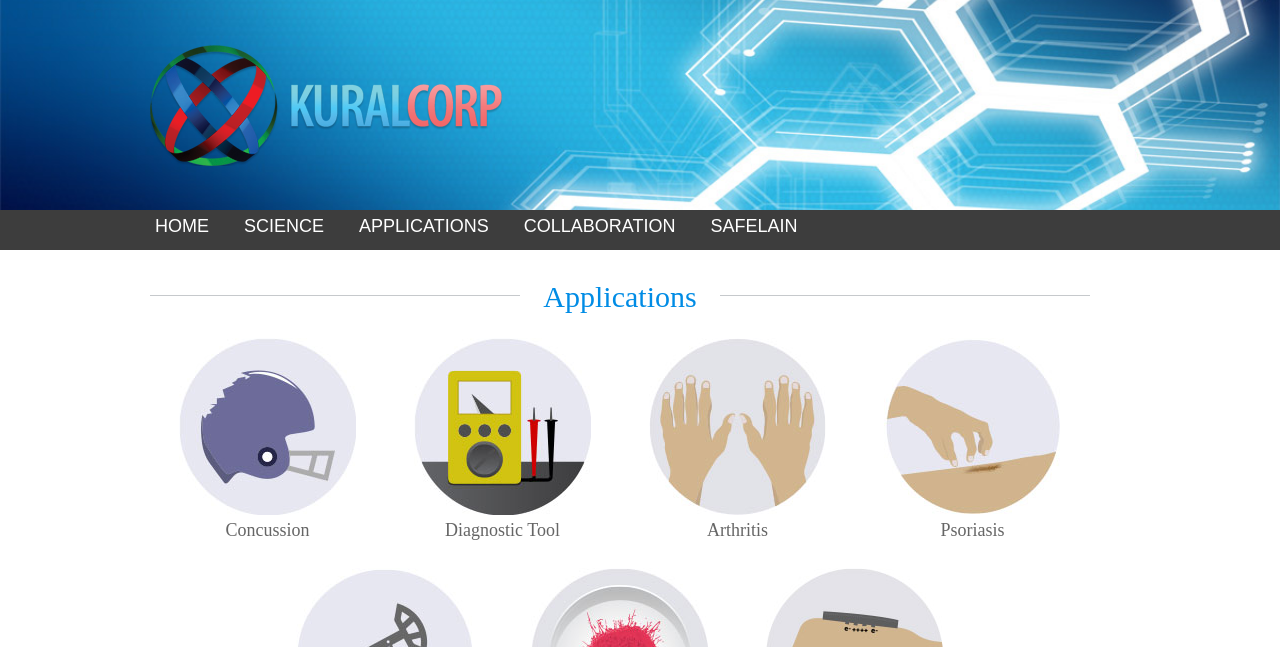Find the bounding box coordinates of the clickable area that will achieve the following instruction: "visit psoriasis page".

[0.691, 0.771, 0.829, 0.802]